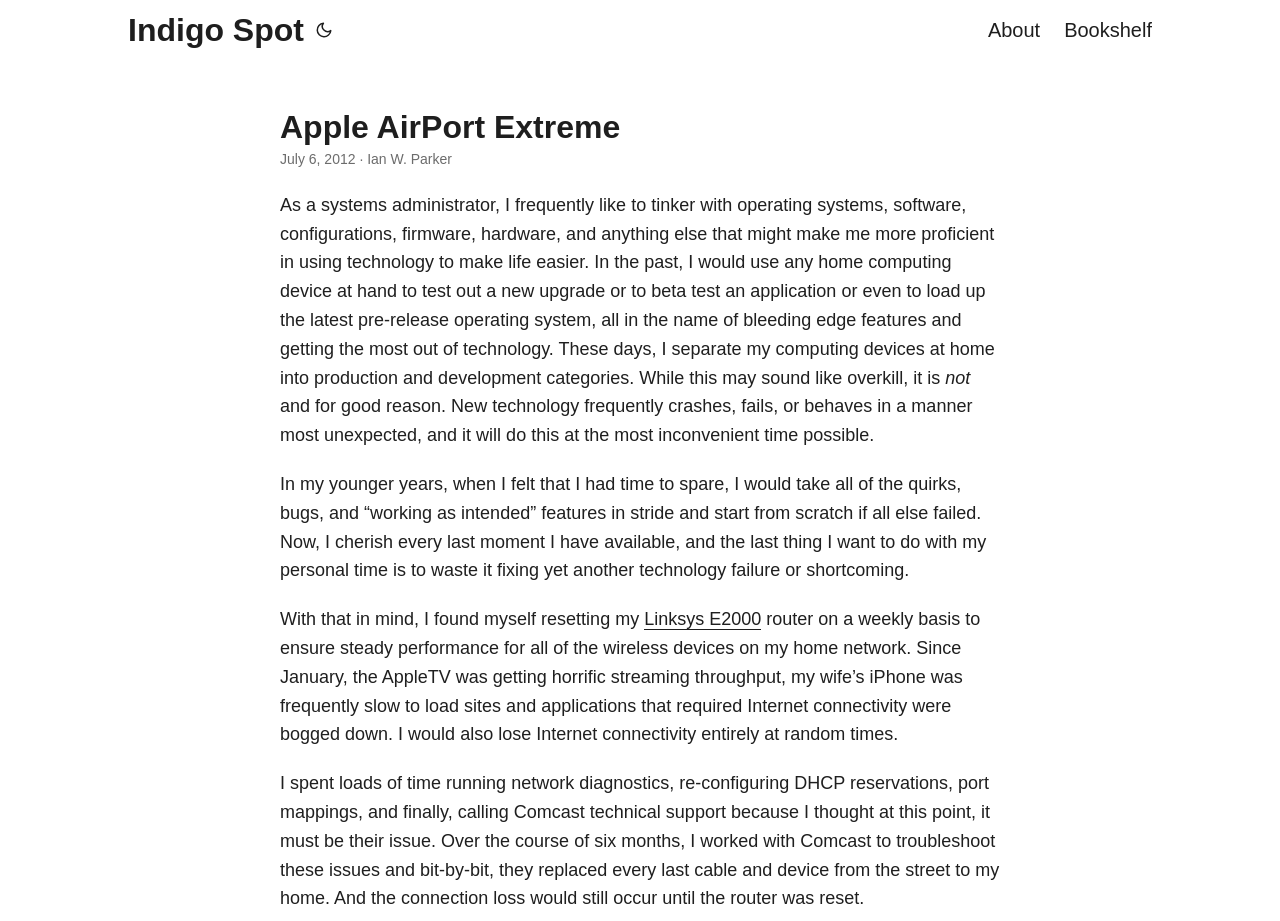Create a detailed narrative of the webpage’s visual and textual elements.

The webpage appears to be a personal blog or article about the author's experience with technology, specifically with operating systems and networking devices. At the top of the page, there is a header section with a link to "Indigo Spot" and a button with an icon, which is positioned to the right of the link. Below this header section, there are three links: "About", "Bookshelf", and another link that is not explicitly labeled.

The main content of the page is a lengthy article that discusses the author's experience with tinkering with technology, including operating systems, software, and hardware. The article is divided into several paragraphs, with the first paragraph introducing the author's background as a systems administrator and their interest in technology. The subsequent paragraphs describe the author's experience with testing new technology, including the challenges they faced with crashes, failures, and unexpected behavior.

The article also mentions the author's use of a Linksys E2000 router, which they had to reset weekly to ensure steady performance for their home network. The author describes the issues they experienced with slow internet connectivity, including problems with their AppleTV and wife's iPhone. The article concludes with the author's experience working with Comcast technical support to troubleshoot the issues, which ultimately led to the replacement of all cables and devices from the street to their home.

Throughout the article, there are no images, but there are several links and buttons, including the "Indigo Spot" link and the "(Alt + T)" button at the top of the page. The layout of the page is straightforward, with the header section at the top, followed by the links, and then the main article content.